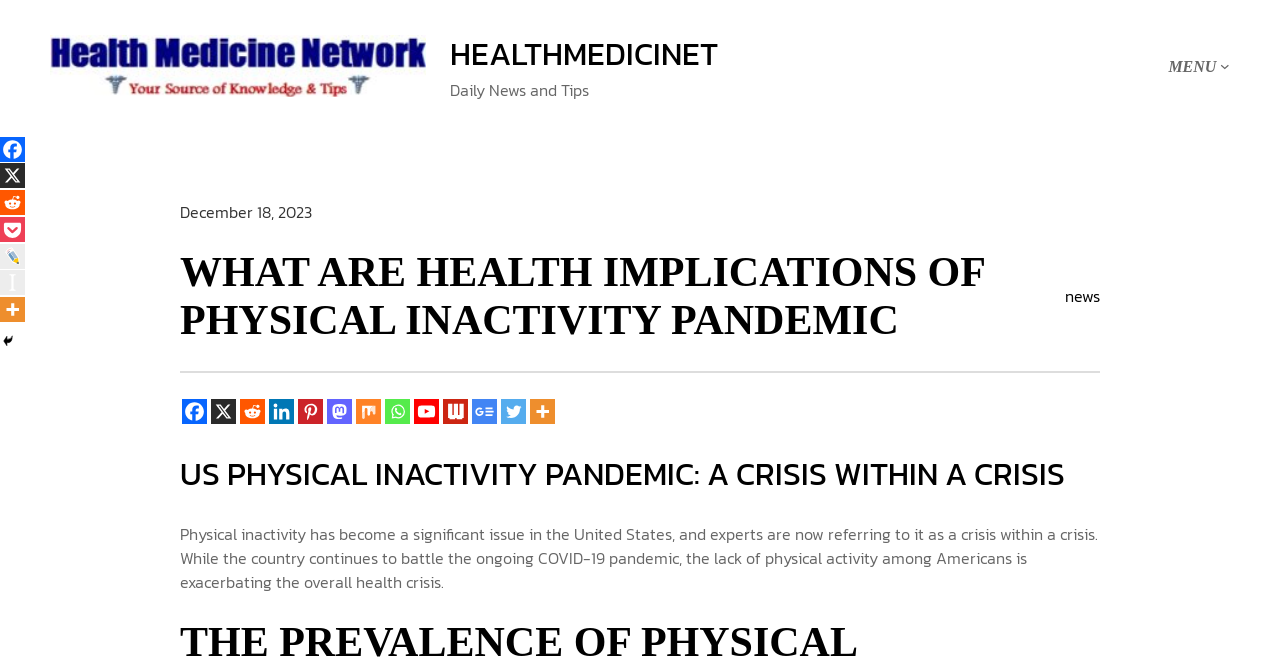Answer with a single word or phrase: 
How many headings are available in the article?

2